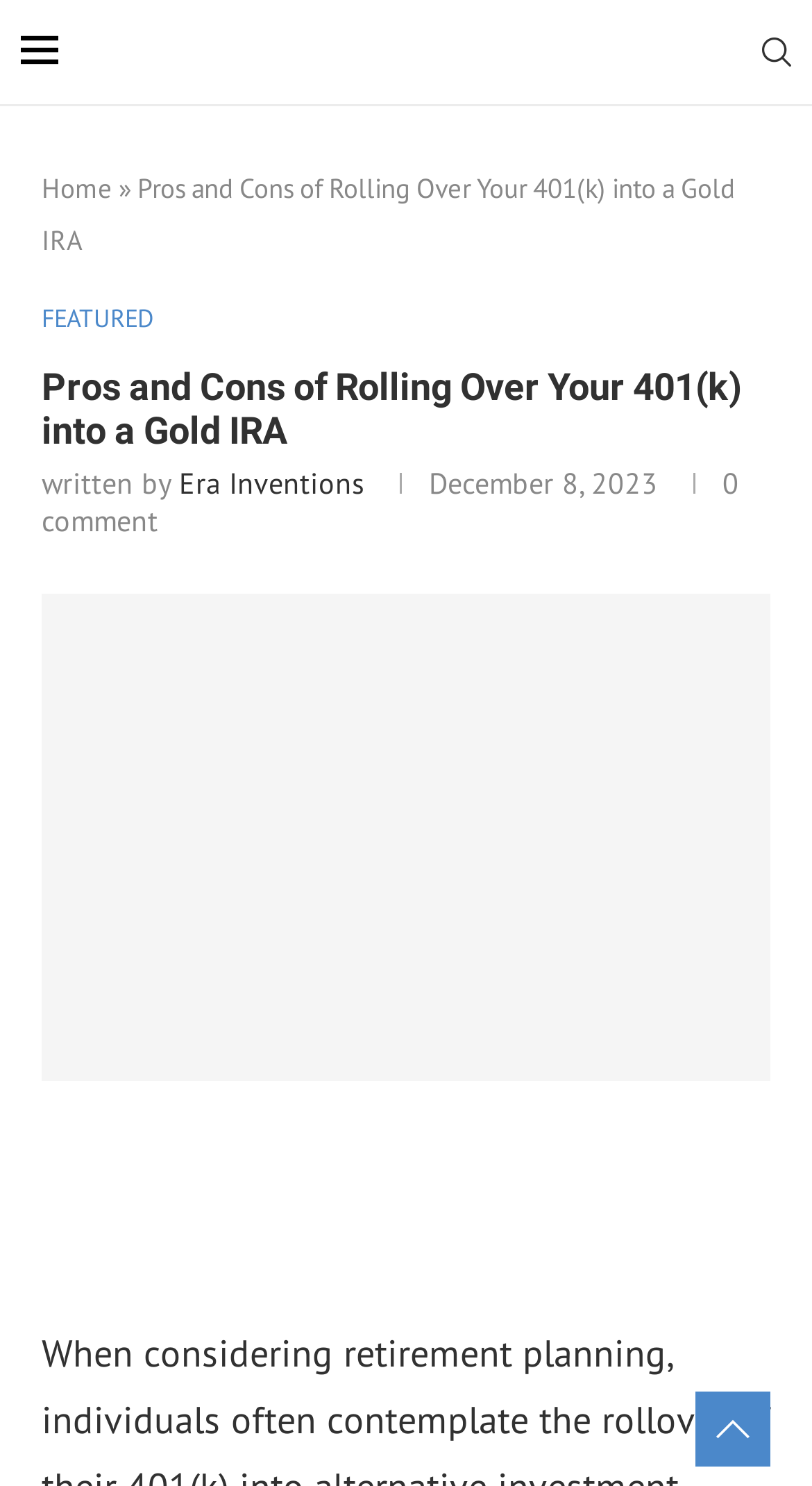Locate the bounding box coordinates of the element that should be clicked to fulfill the instruction: "Check the date of the article".

[0.528, 0.313, 0.81, 0.338]